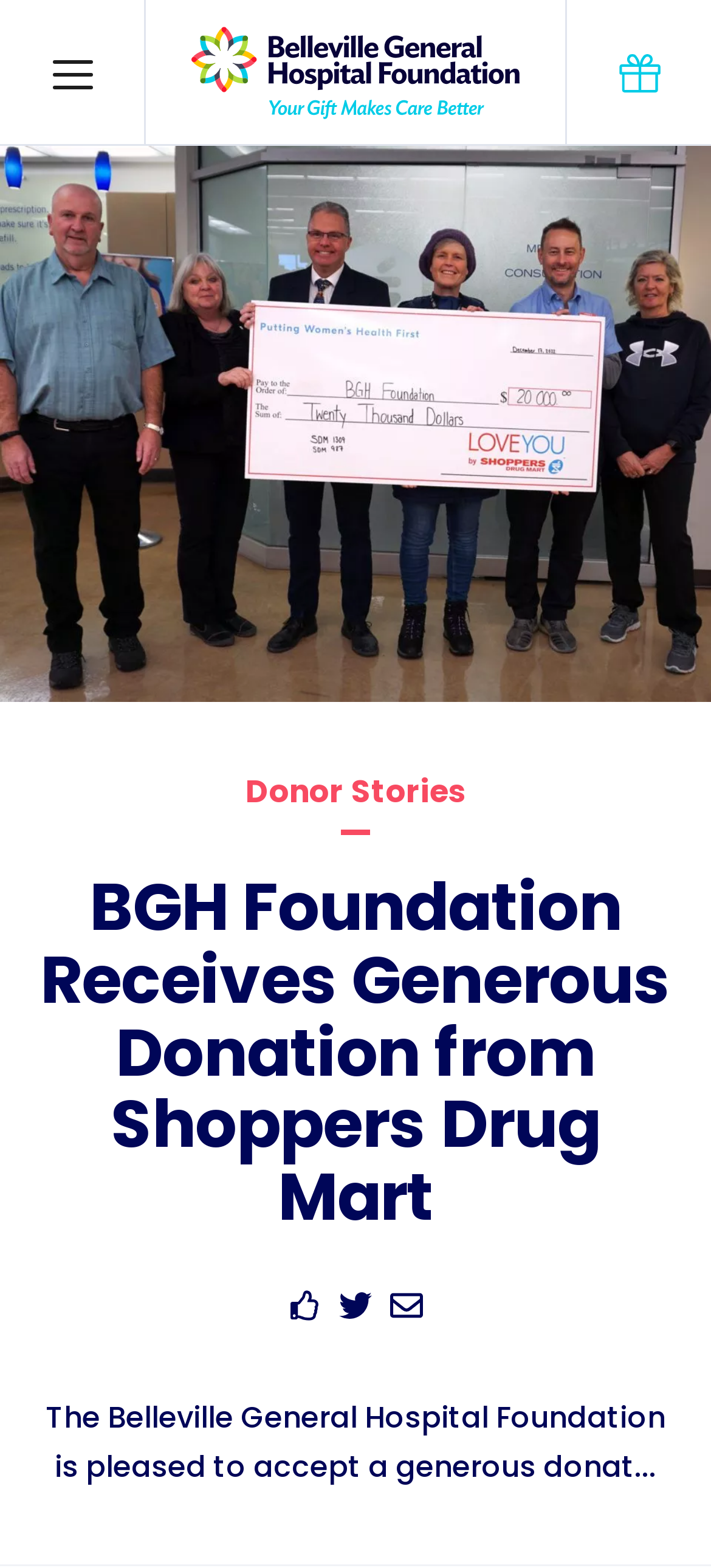How many social media links are there?
Based on the image, give a concise answer in the form of a single word or short phrase.

3